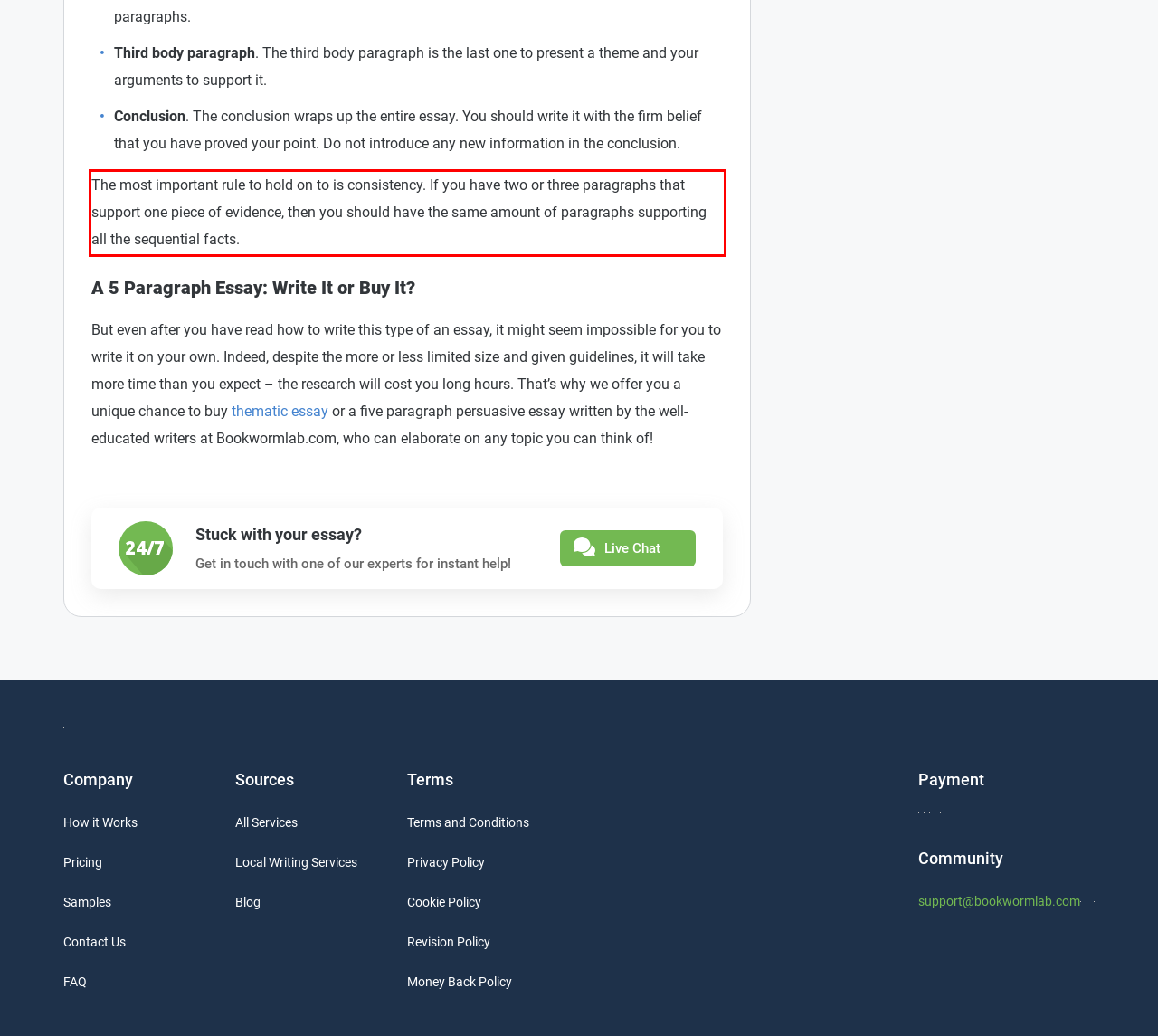Please extract the text content within the red bounding box on the webpage screenshot using OCR.

The most important rule to hold on to is consistency. If you have two or three paragraphs that support one piece of evidence, then you should have the same amount of paragraphs supporting all the sequential facts.